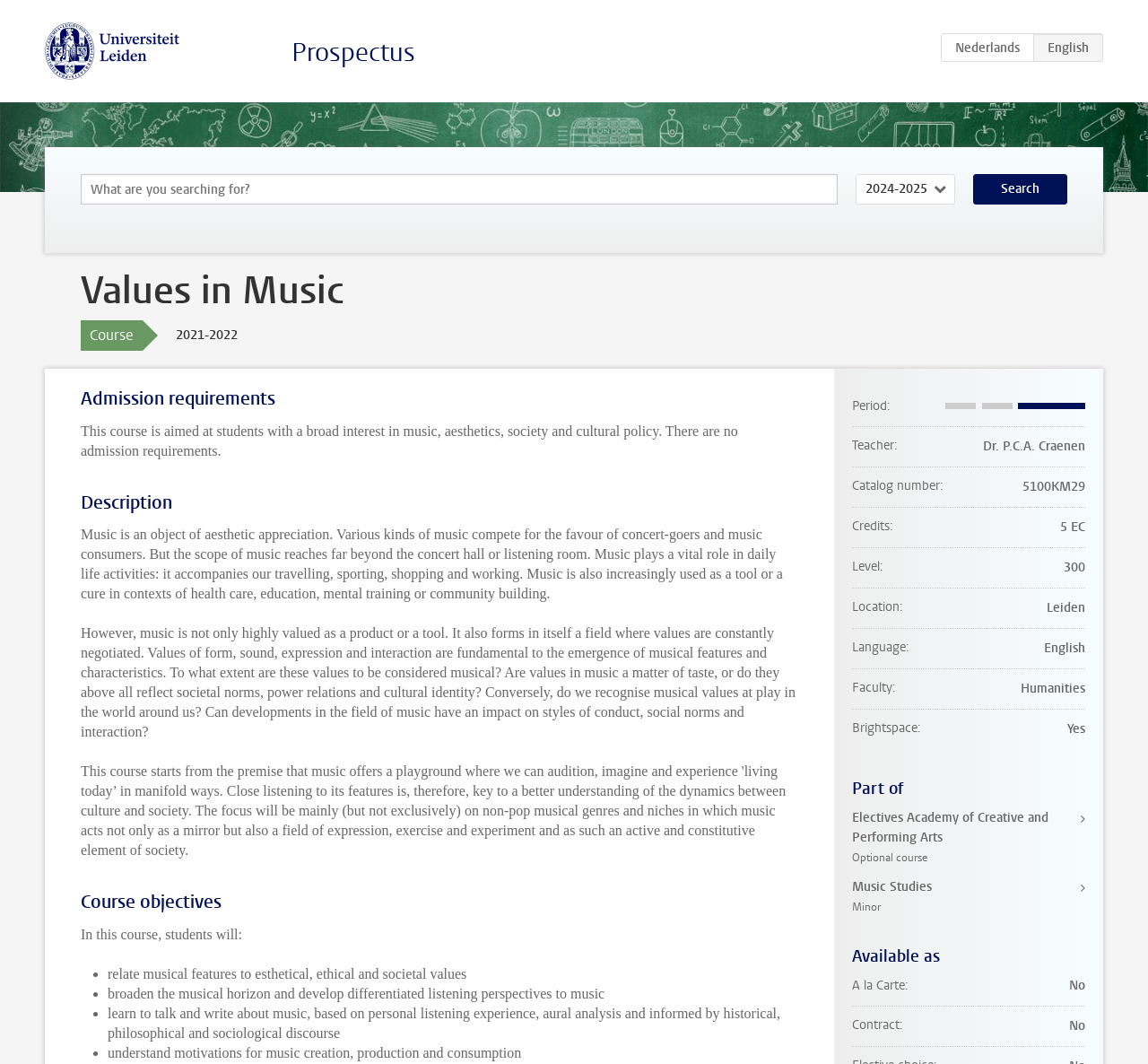Provide the bounding box coordinates for the UI element described in this sentence: "nl". The coordinates should be four float values between 0 and 1, i.e., [left, top, right, bottom].

[0.82, 0.031, 0.901, 0.058]